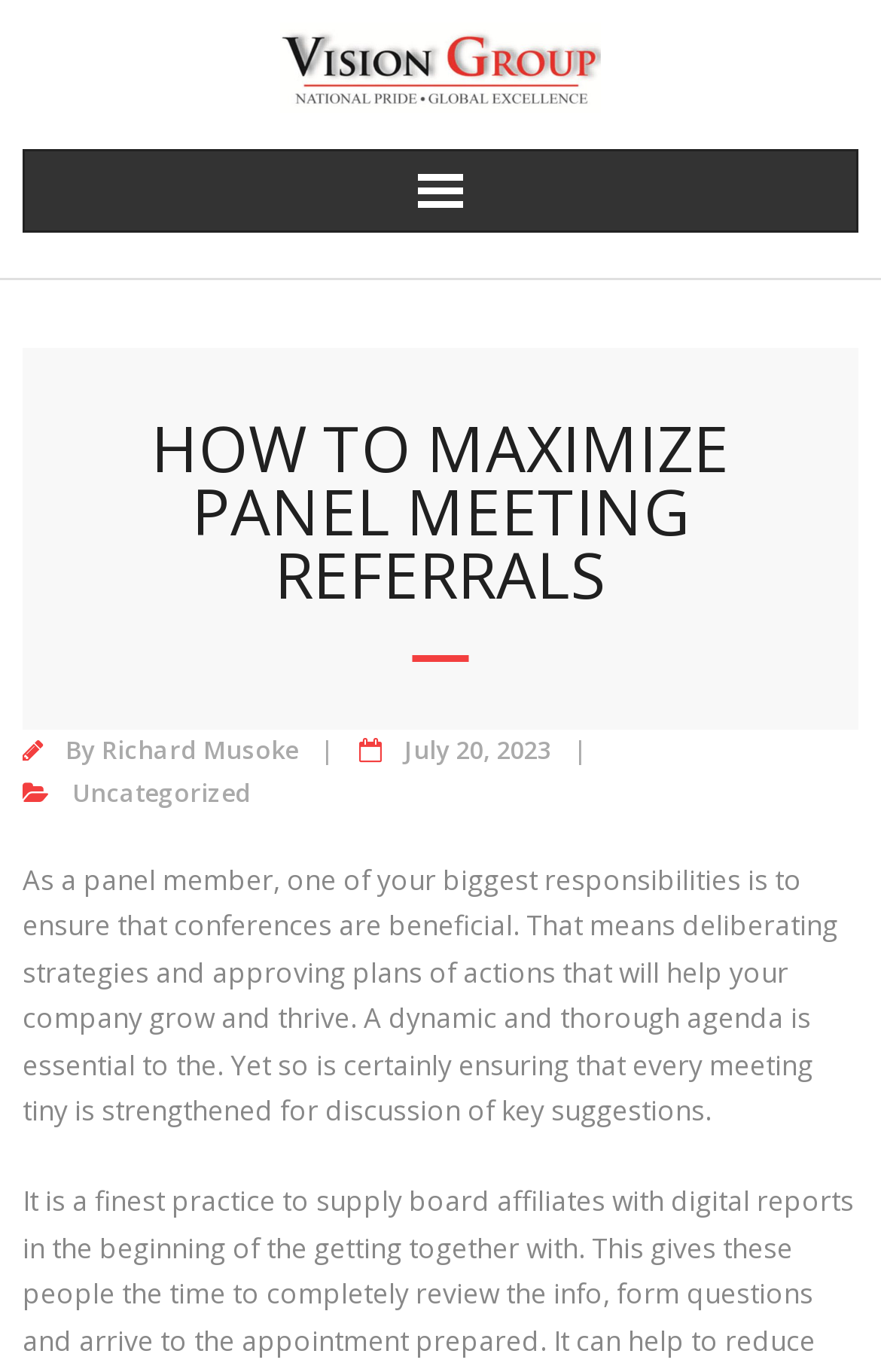Who wrote the article?
Refer to the image and answer the question using a single word or phrase.

Richard Musoke